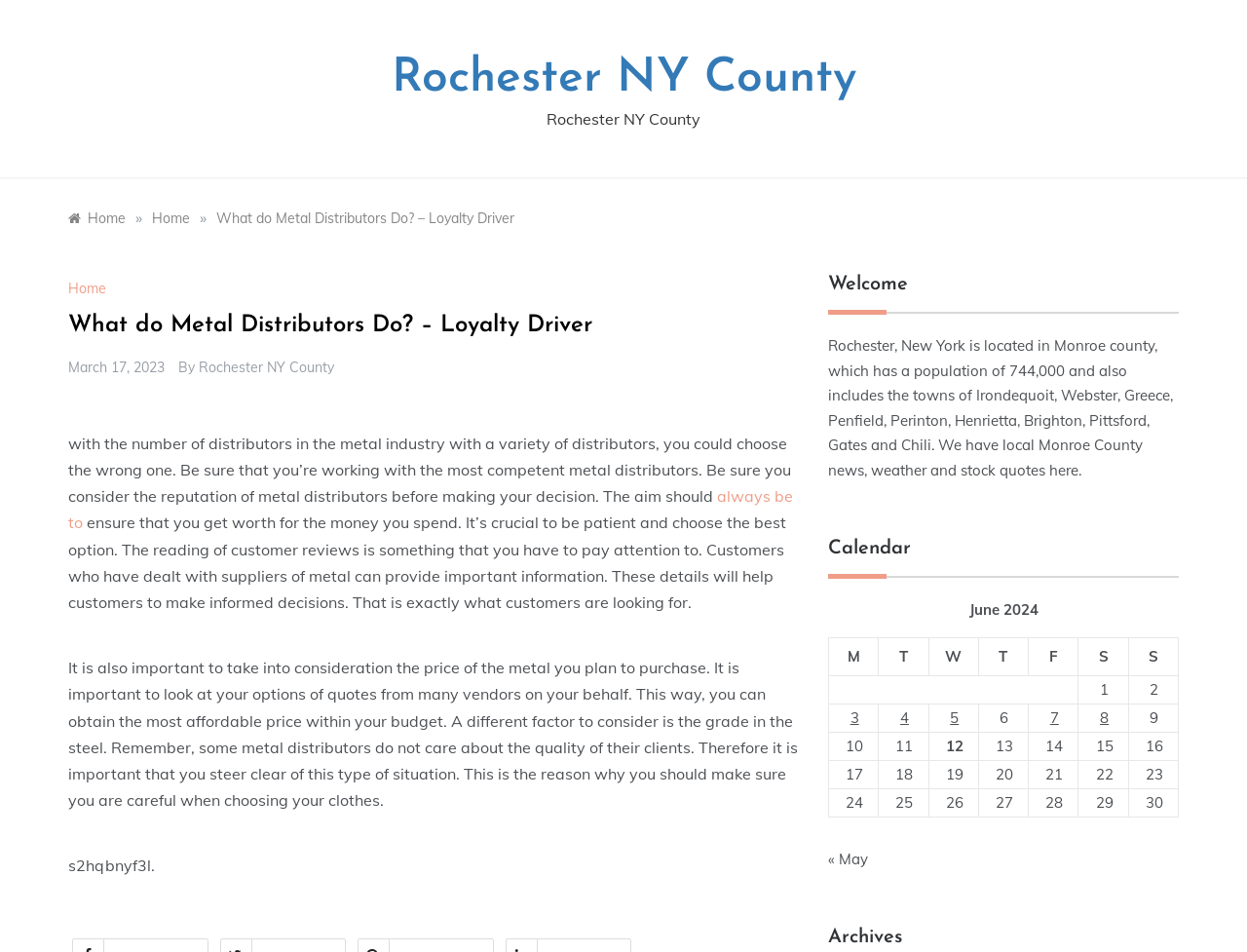Answer the following in one word or a short phrase: 
What is the purpose of getting quotes from many vendors?

To obtain the most affordable price